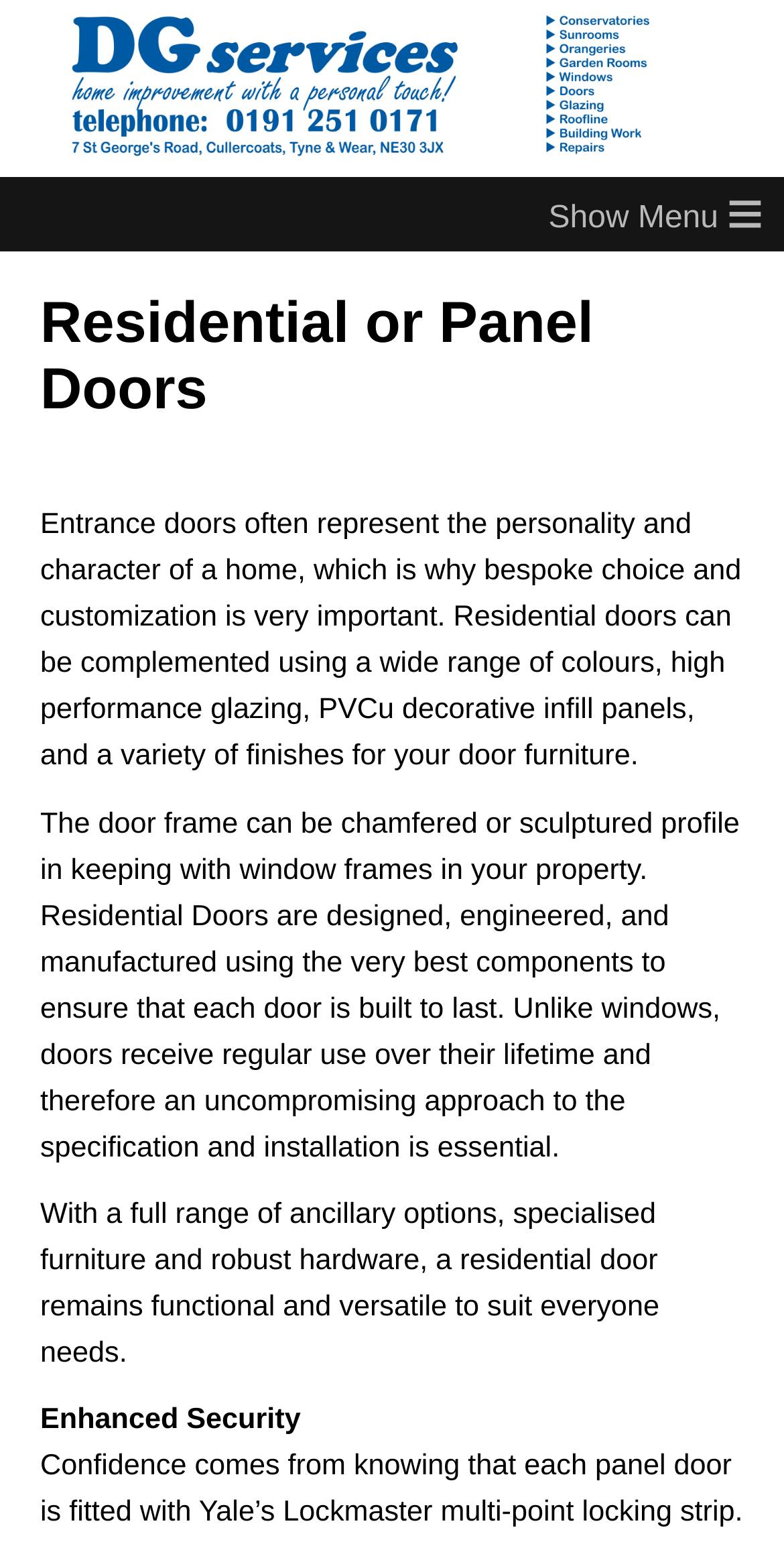Please extract the webpage's main title and generate its text content.

Residential or Panel Doors